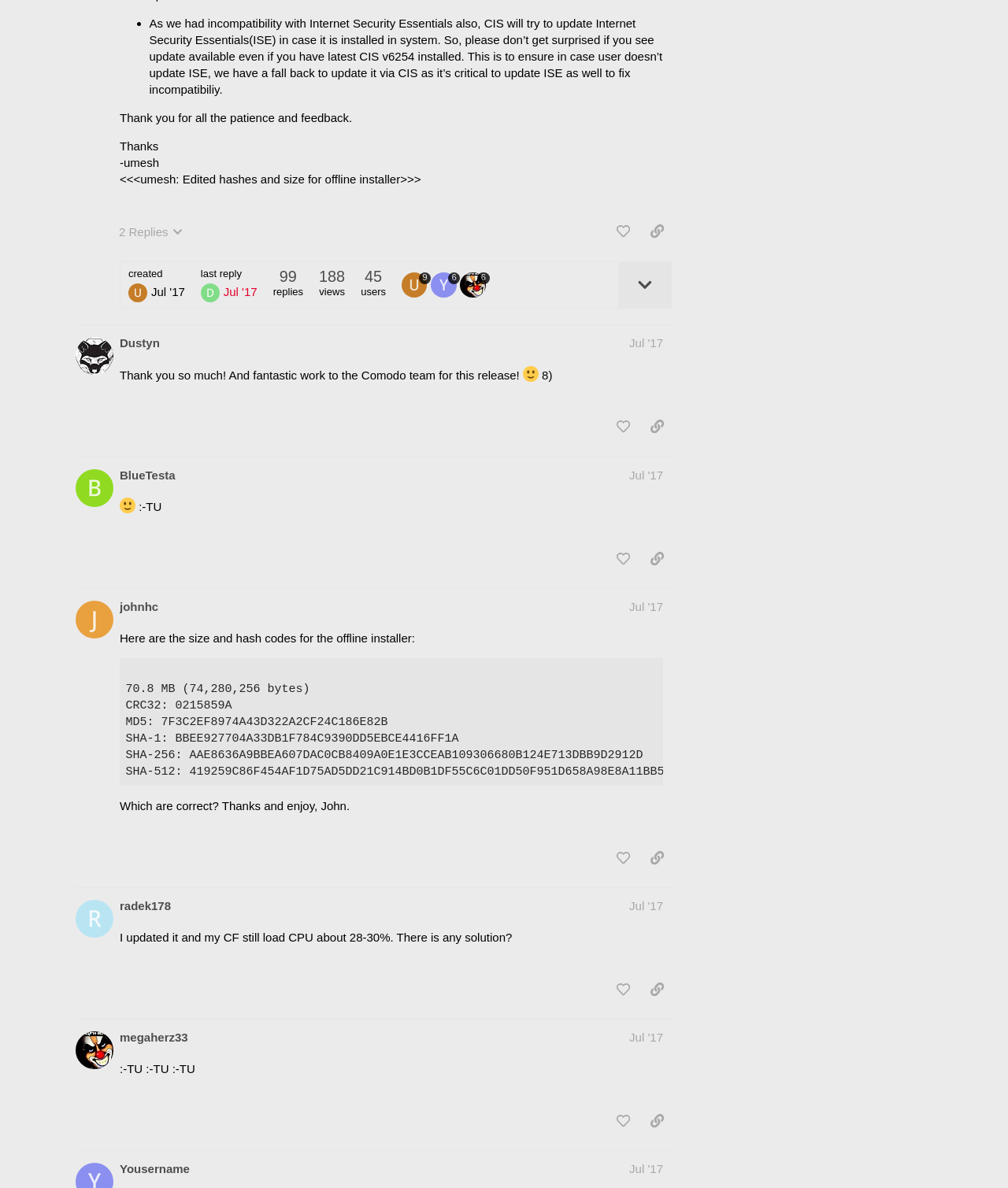Provide the bounding box coordinates of the HTML element this sentence describes: "Data Archive". The bounding box coordinates consist of four float numbers between 0 and 1, i.e., [left, top, right, bottom].

None